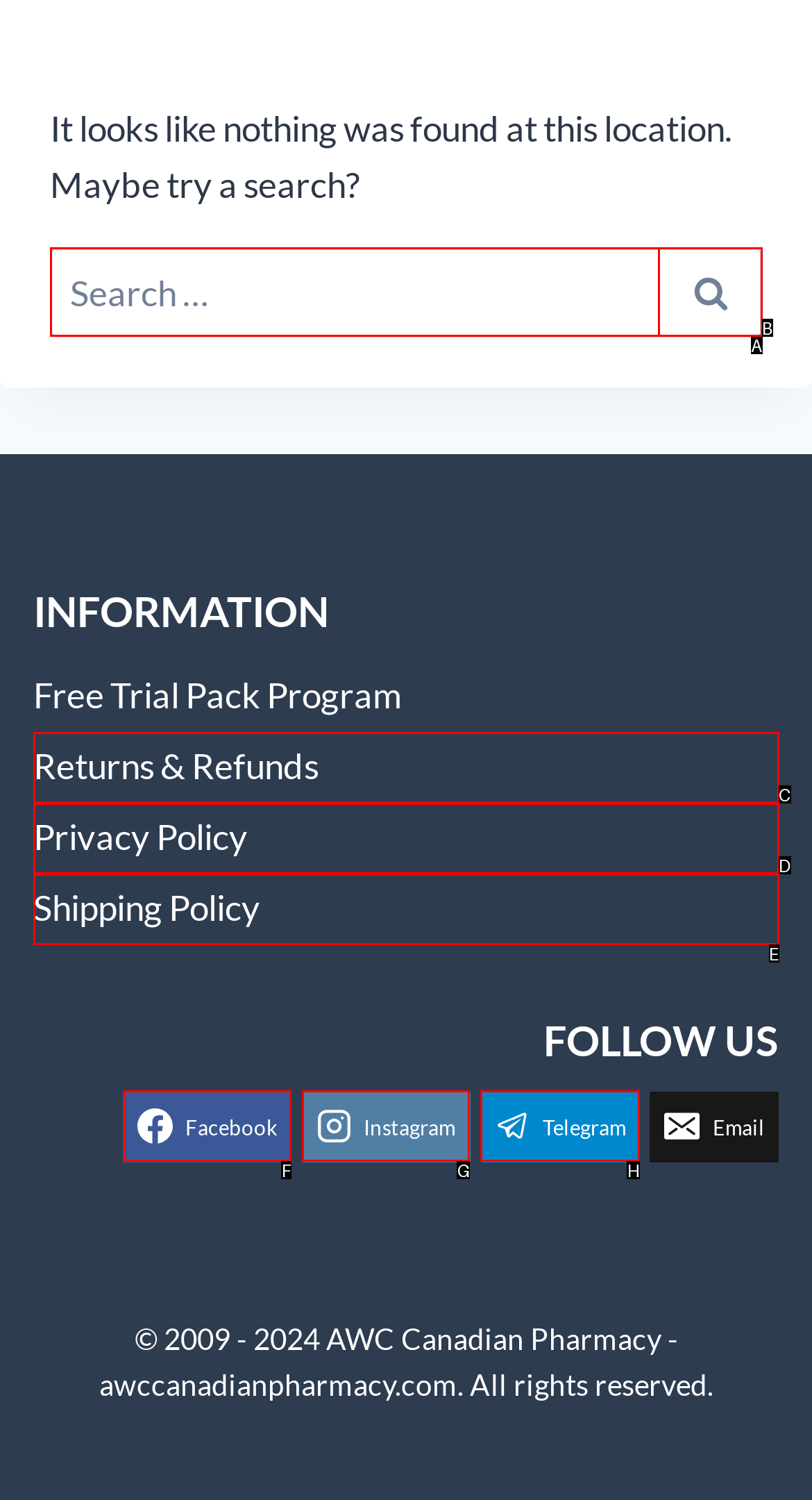Based on the description Returns & Refunds, identify the most suitable HTML element from the options. Provide your answer as the corresponding letter.

C